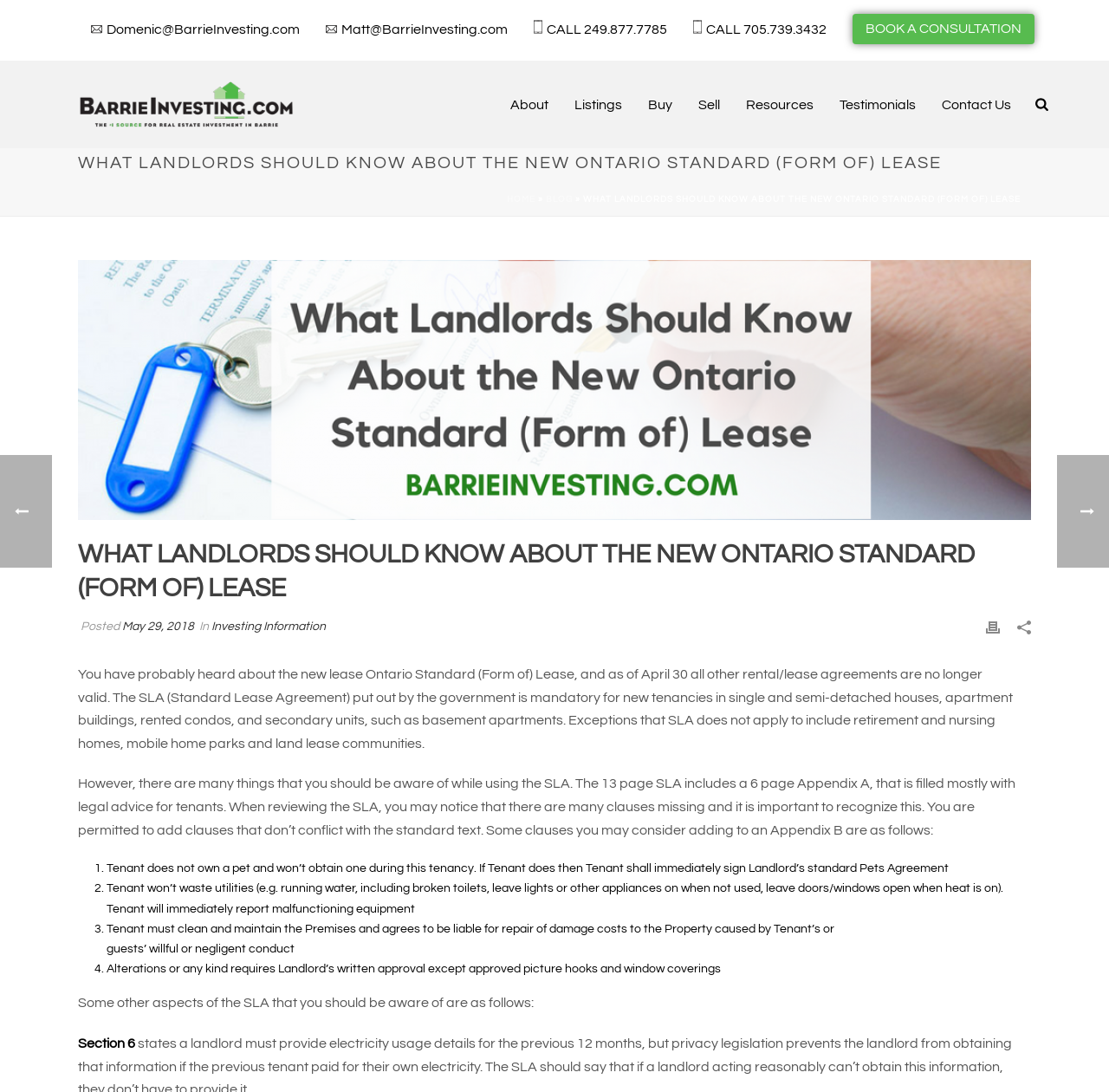Provide the bounding box for the UI element matching this description: "Sell".

[0.618, 0.086, 0.661, 0.105]